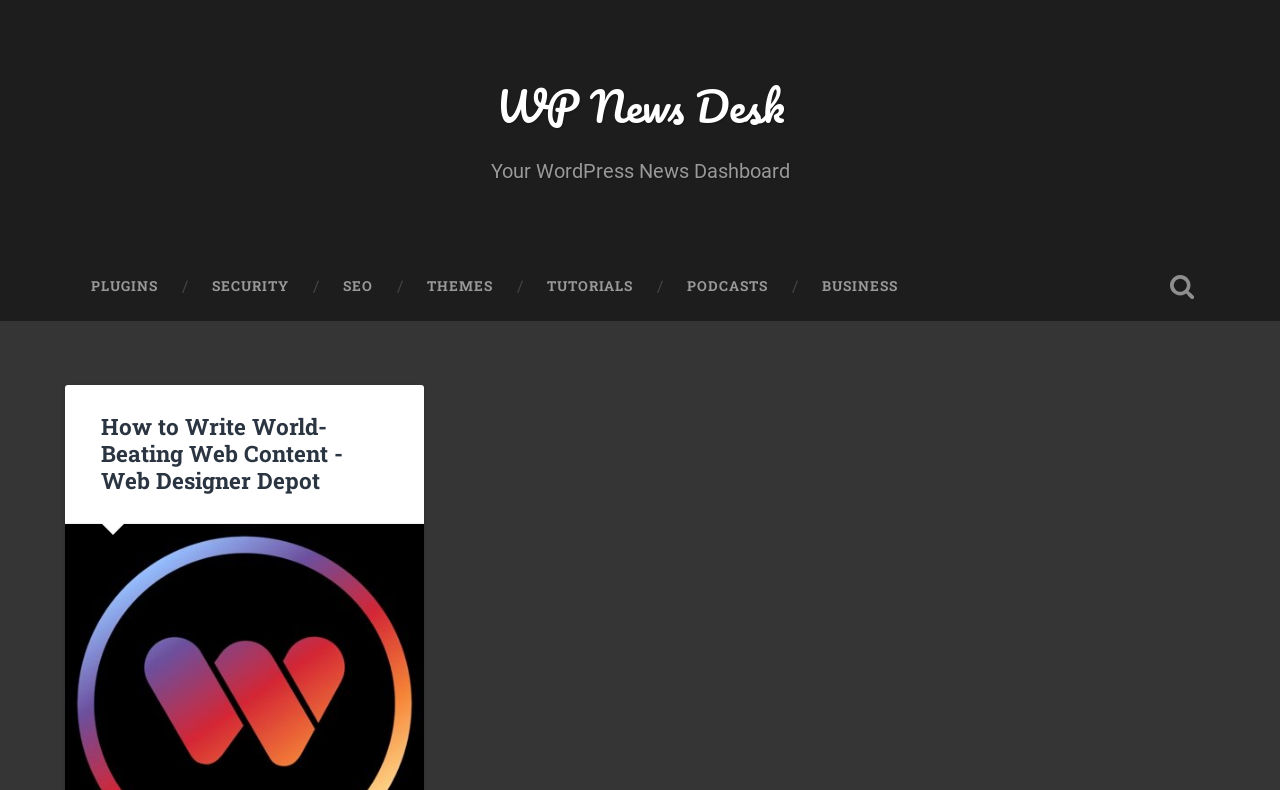How many menu items are there?
Using the image as a reference, answer with just one word or a short phrase.

7